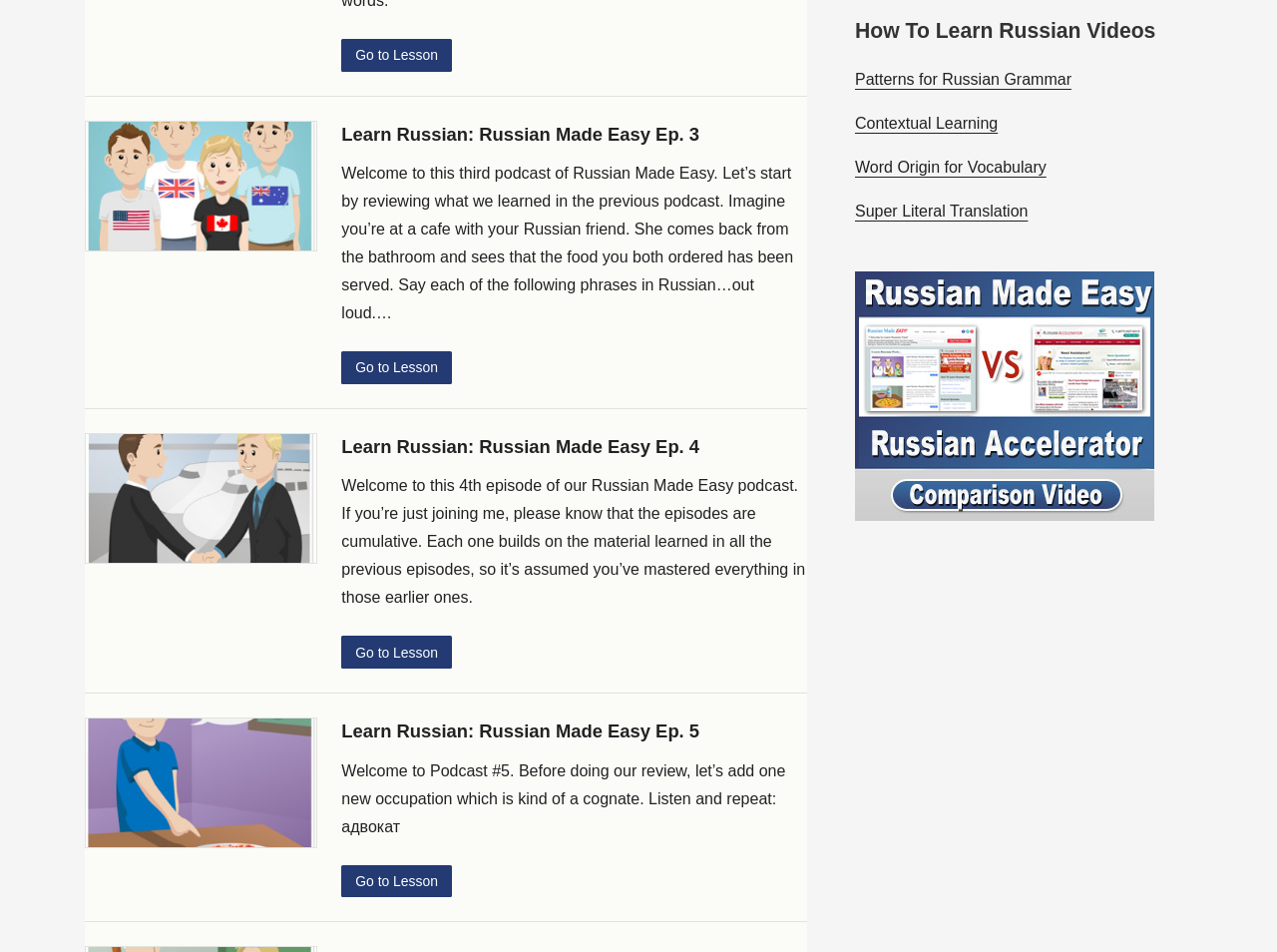Identify the bounding box for the UI element that is described as follows: "Word Origin for Vocabulary".

[0.67, 0.167, 0.819, 0.185]